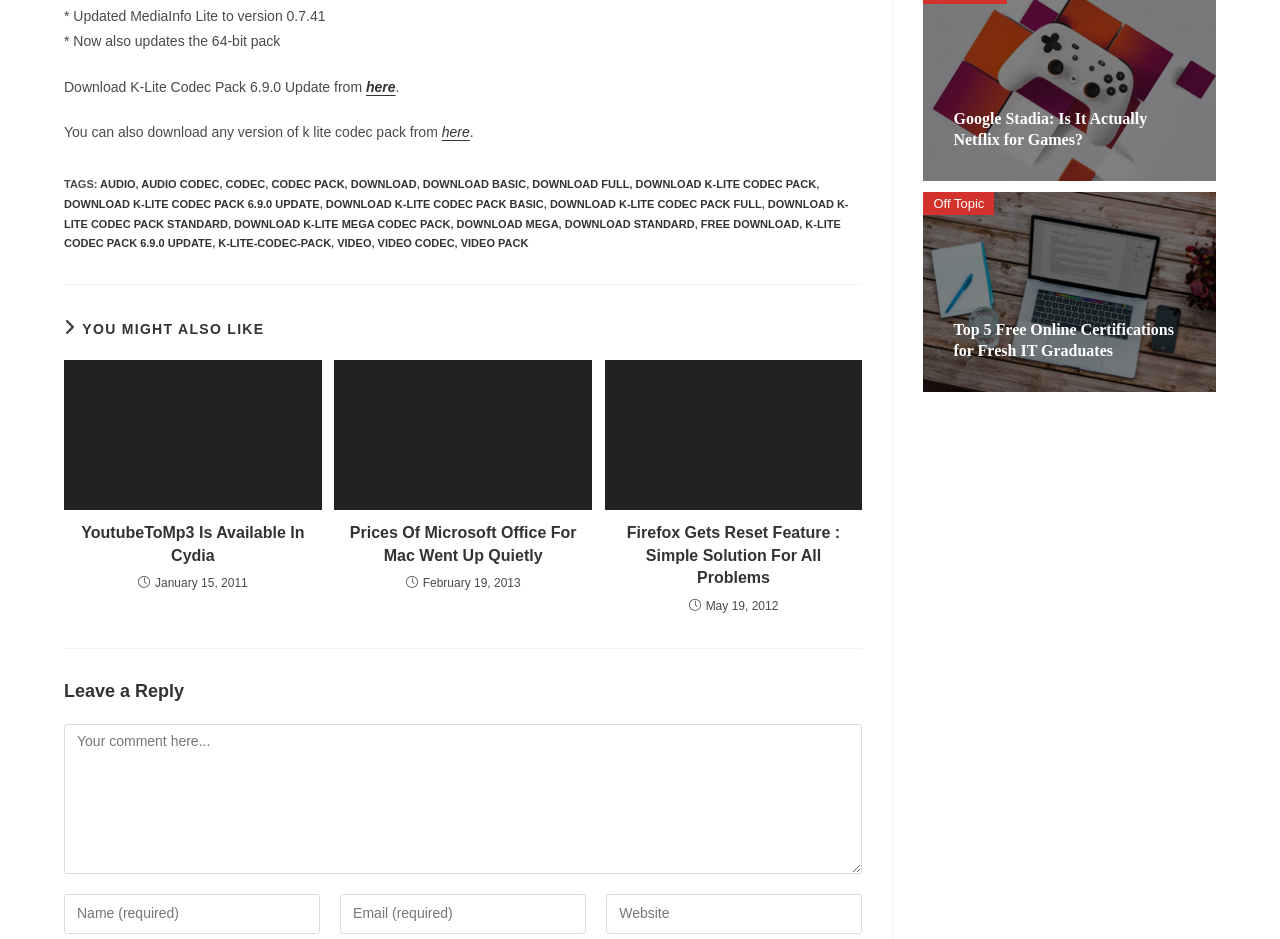What is the topic of the article with the oldest timestamp?
Provide a detailed answer to the question using information from the image.

The answer can be found by comparing the timestamps of the articles, which are provided in the time elements. The oldest timestamp is 'January 15, 2011', which corresponds to the article 'YoutubeToMp3 Is Available In Cydia'.